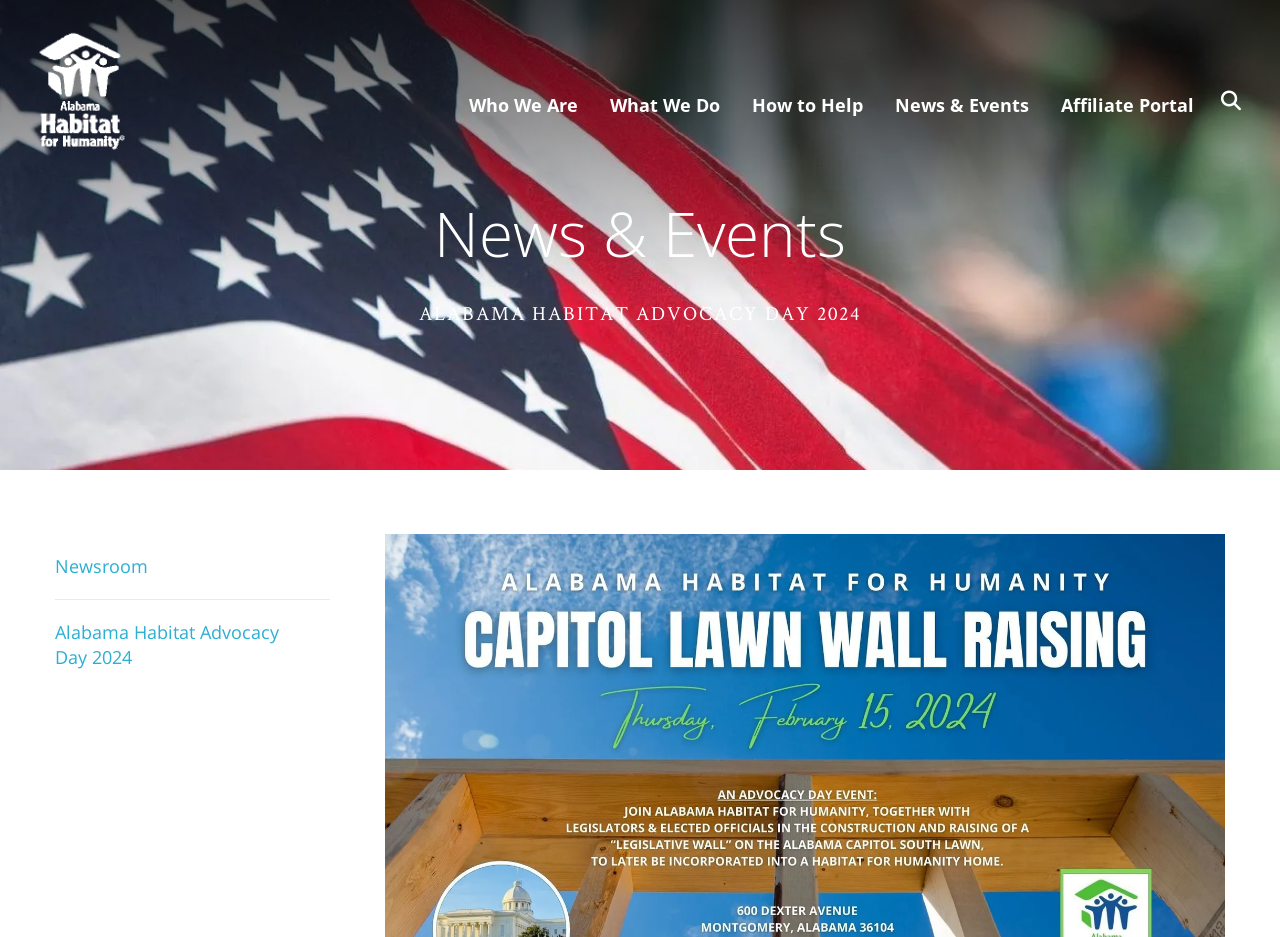What is the text of the webpage's headline?

News & Events